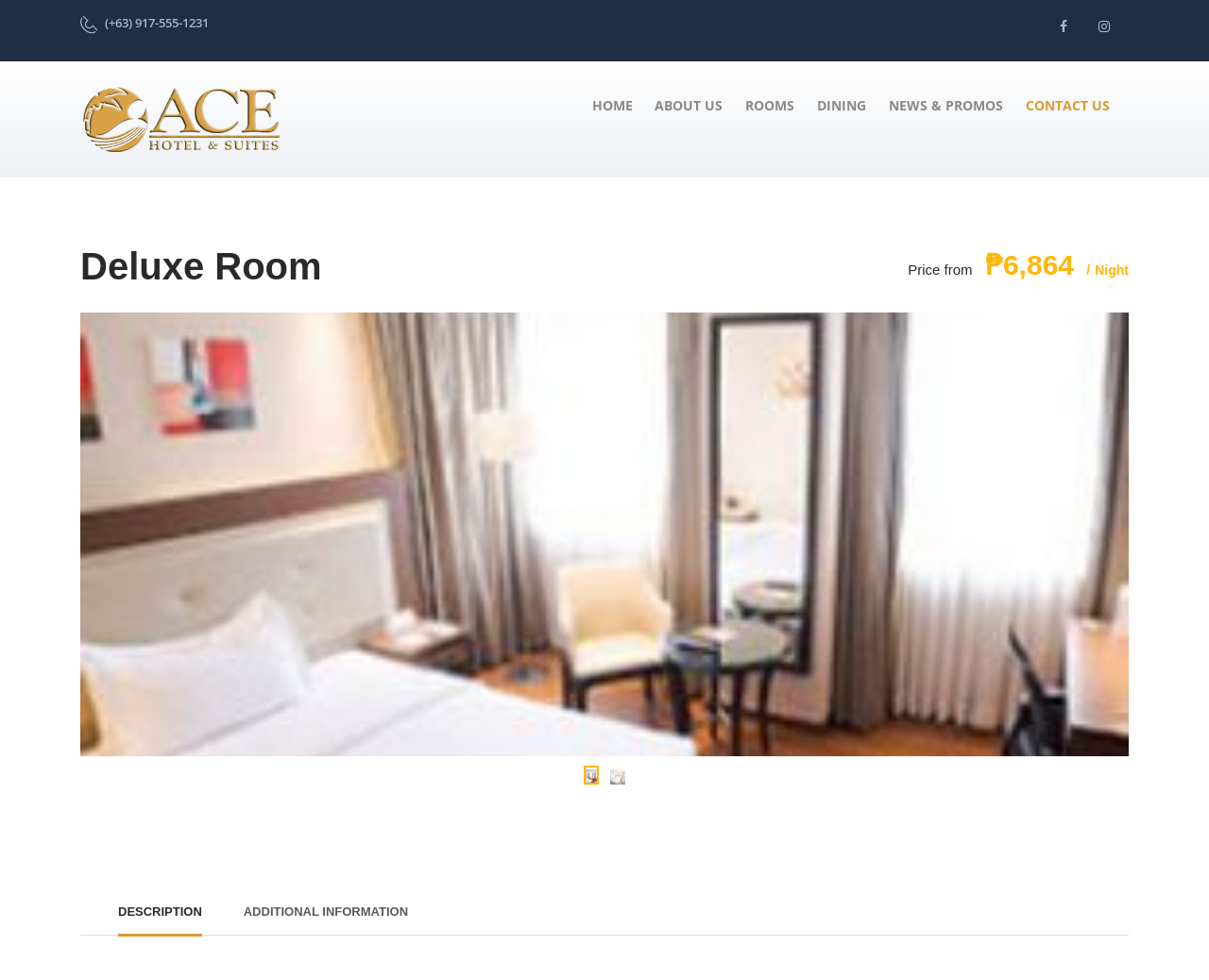Find the bounding box coordinates for the HTML element described in this sentence: "News & Promos". Provide the coordinates as four float numbers between 0 and 1, in the format [left, top, right, bottom].

[0.727, 0.099, 0.838, 0.118]